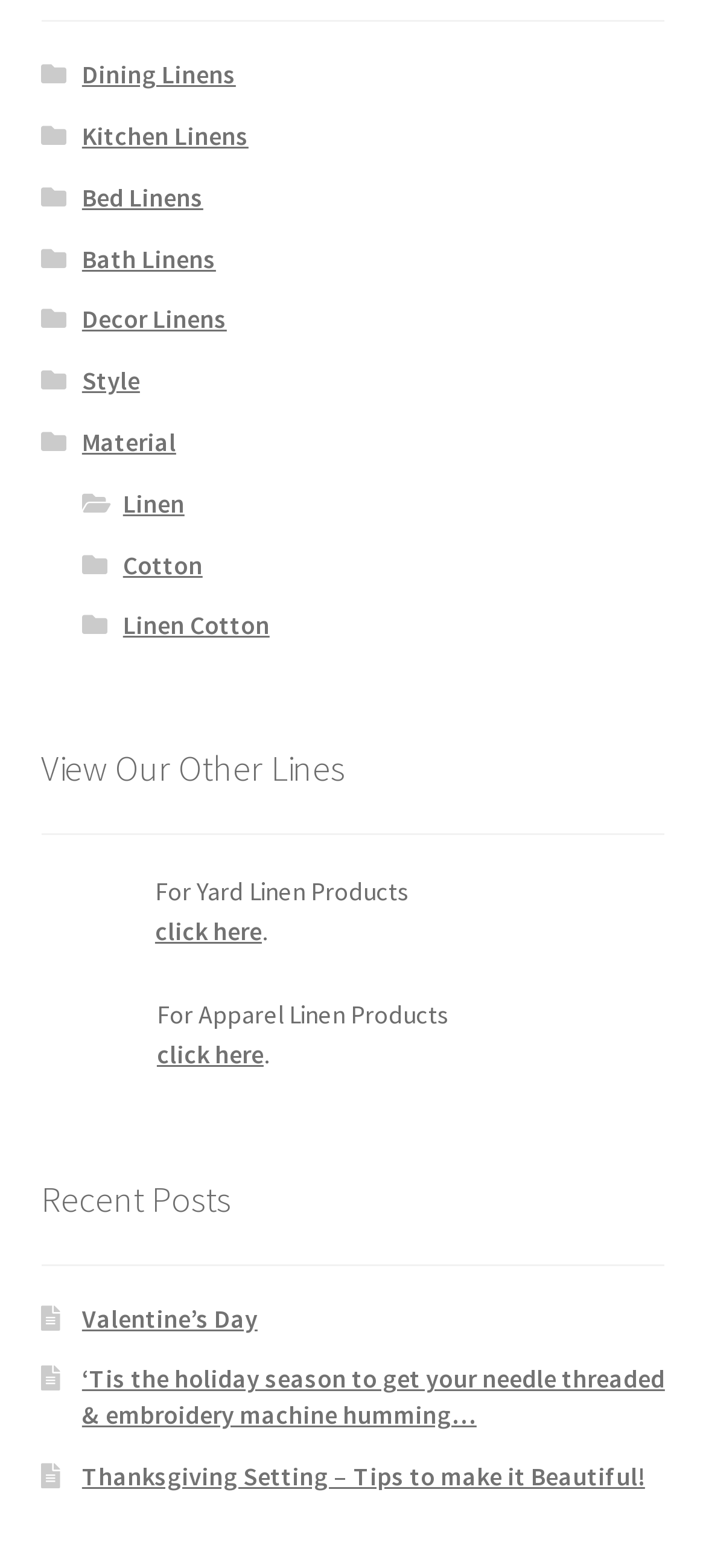Locate the bounding box coordinates of the area where you should click to accomplish the instruction: "Click for Yard Linen Products".

[0.22, 0.584, 0.371, 0.605]